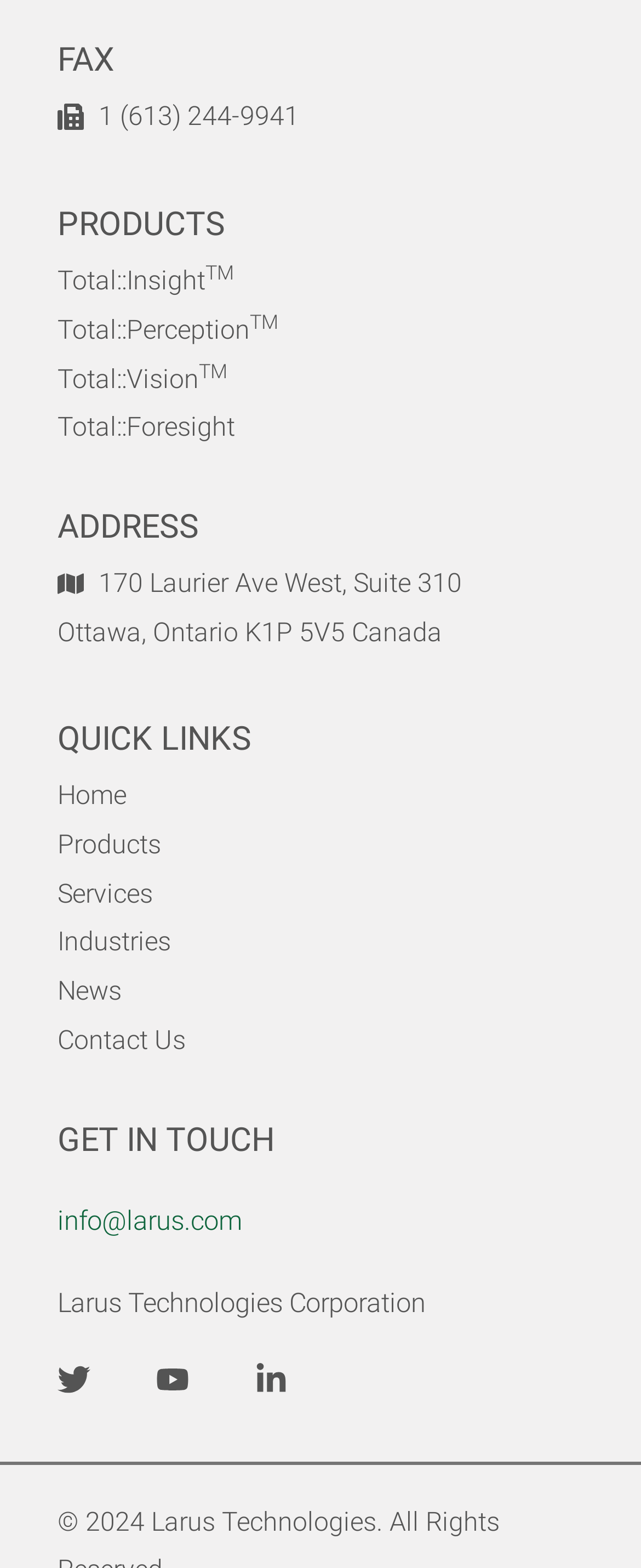Please predict the bounding box coordinates of the element's region where a click is necessary to complete the following instruction: "Visit the company address". The coordinates should be represented by four float numbers between 0 and 1, i.e., [left, top, right, bottom].

[0.09, 0.356, 0.91, 0.388]